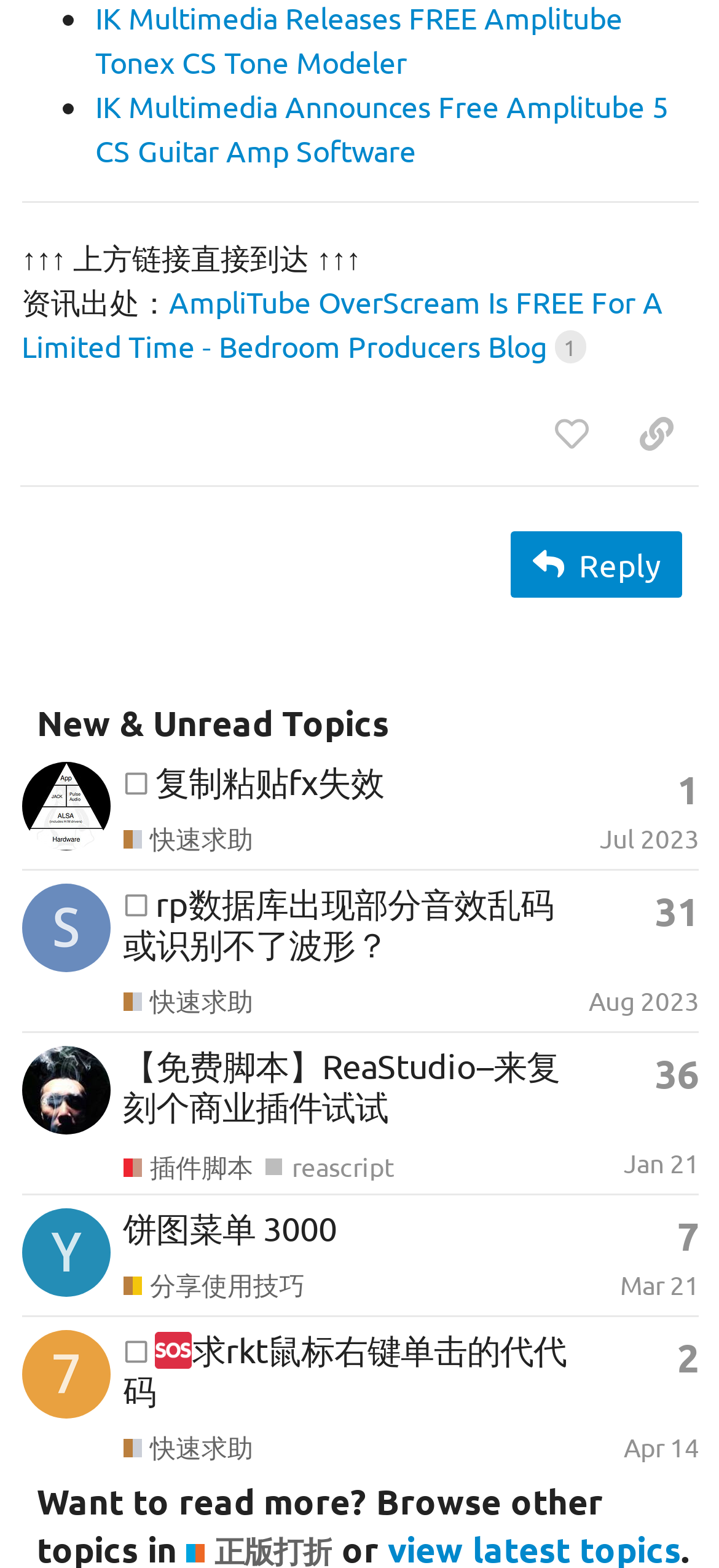Respond to the question below with a single word or phrase: What is the topic with no solution and 1 reply?

复制粘贴fx失效